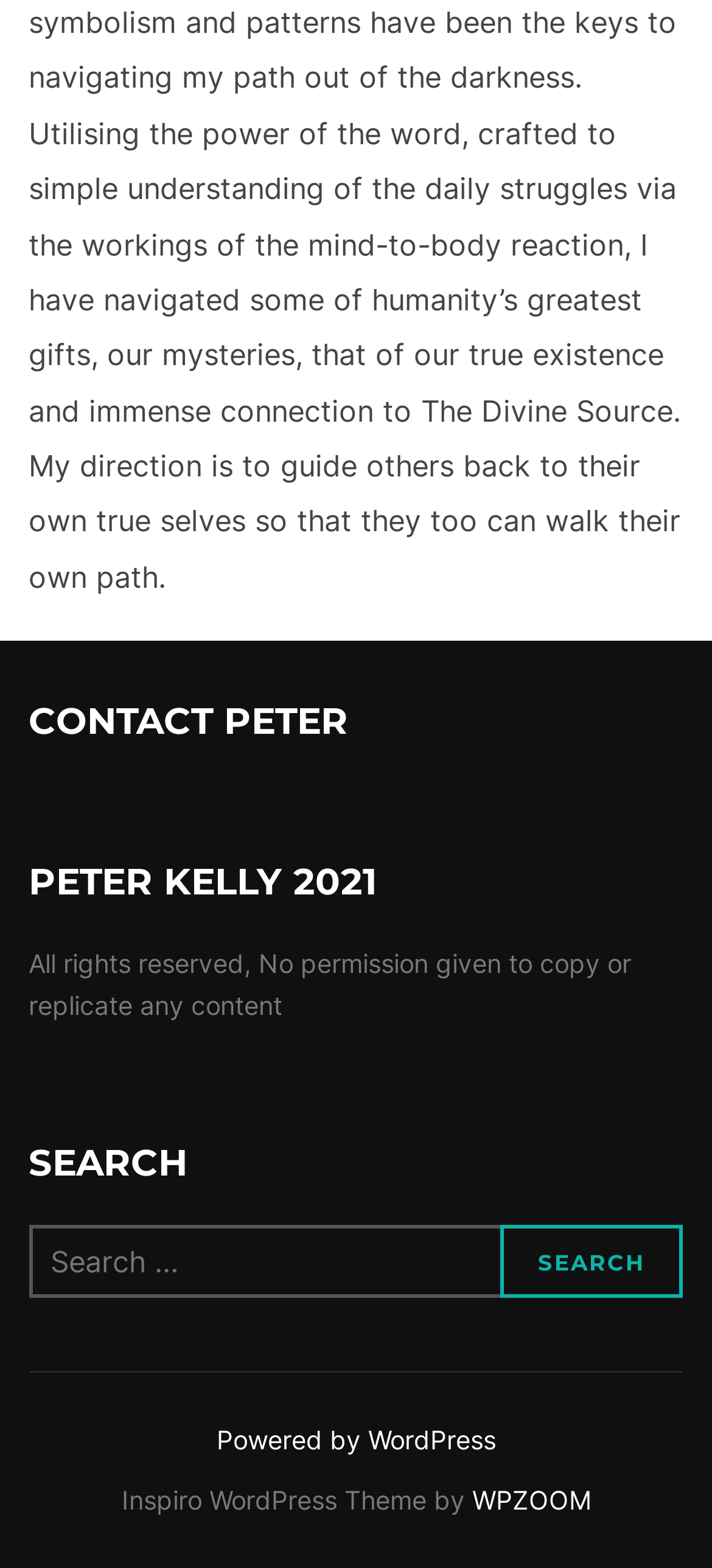Provide a short answer to the following question with just one word or phrase: What is the name of the person in the footer?

Peter Kelly